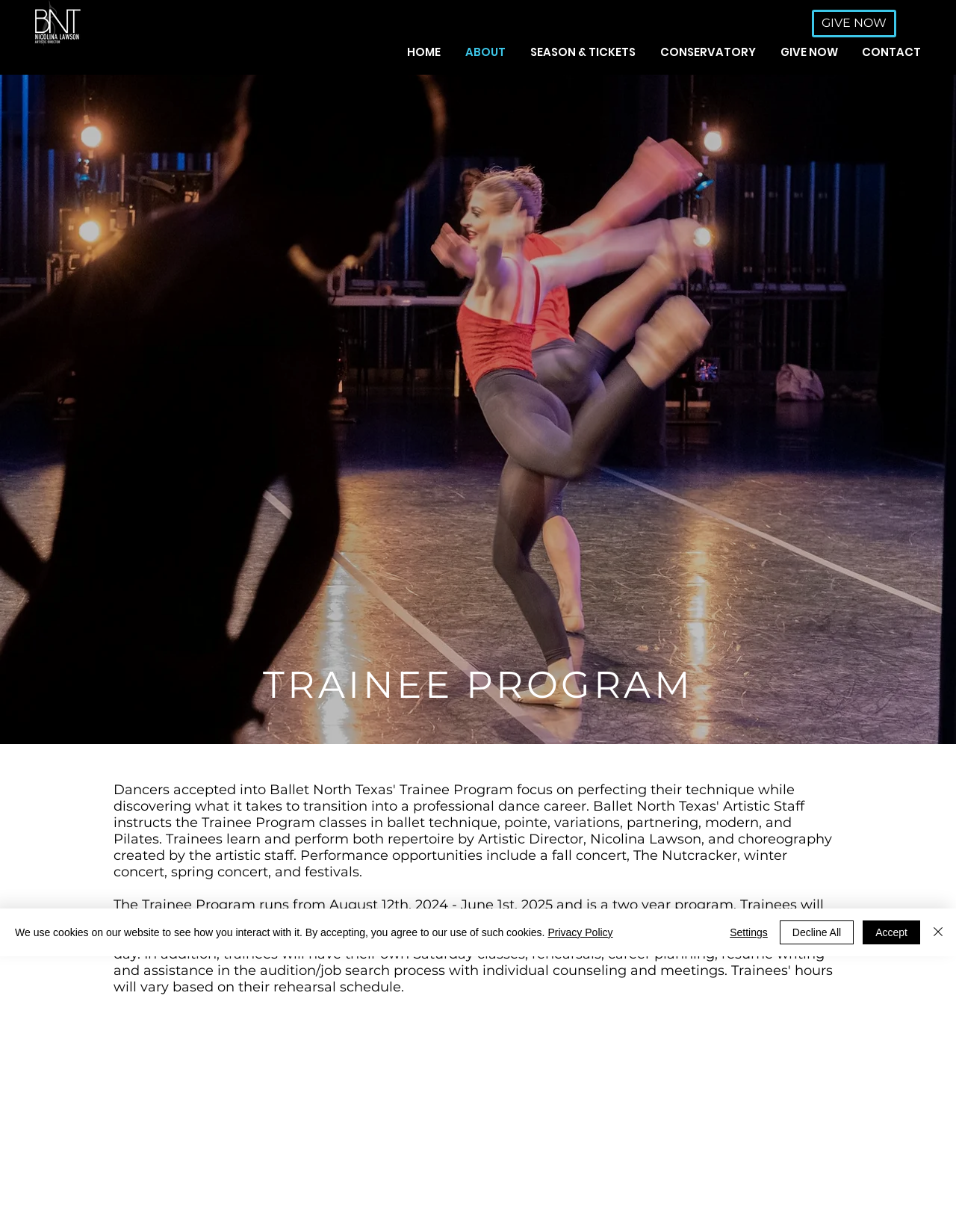How many links are there in the navigation menu?
Based on the image, provide a one-word or brief-phrase response.

6